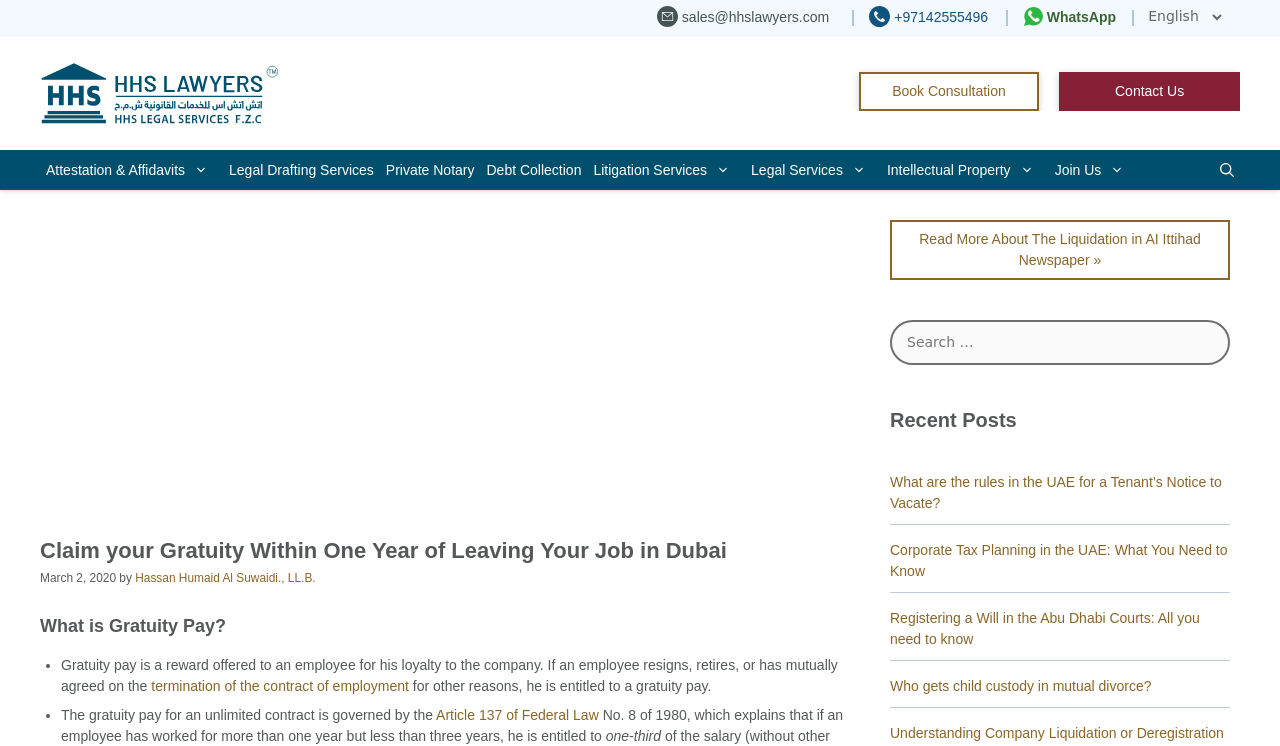Highlight the bounding box coordinates of the region I should click on to meet the following instruction: "Call the office at +97142555496".

[0.679, 0.013, 0.788, 0.035]